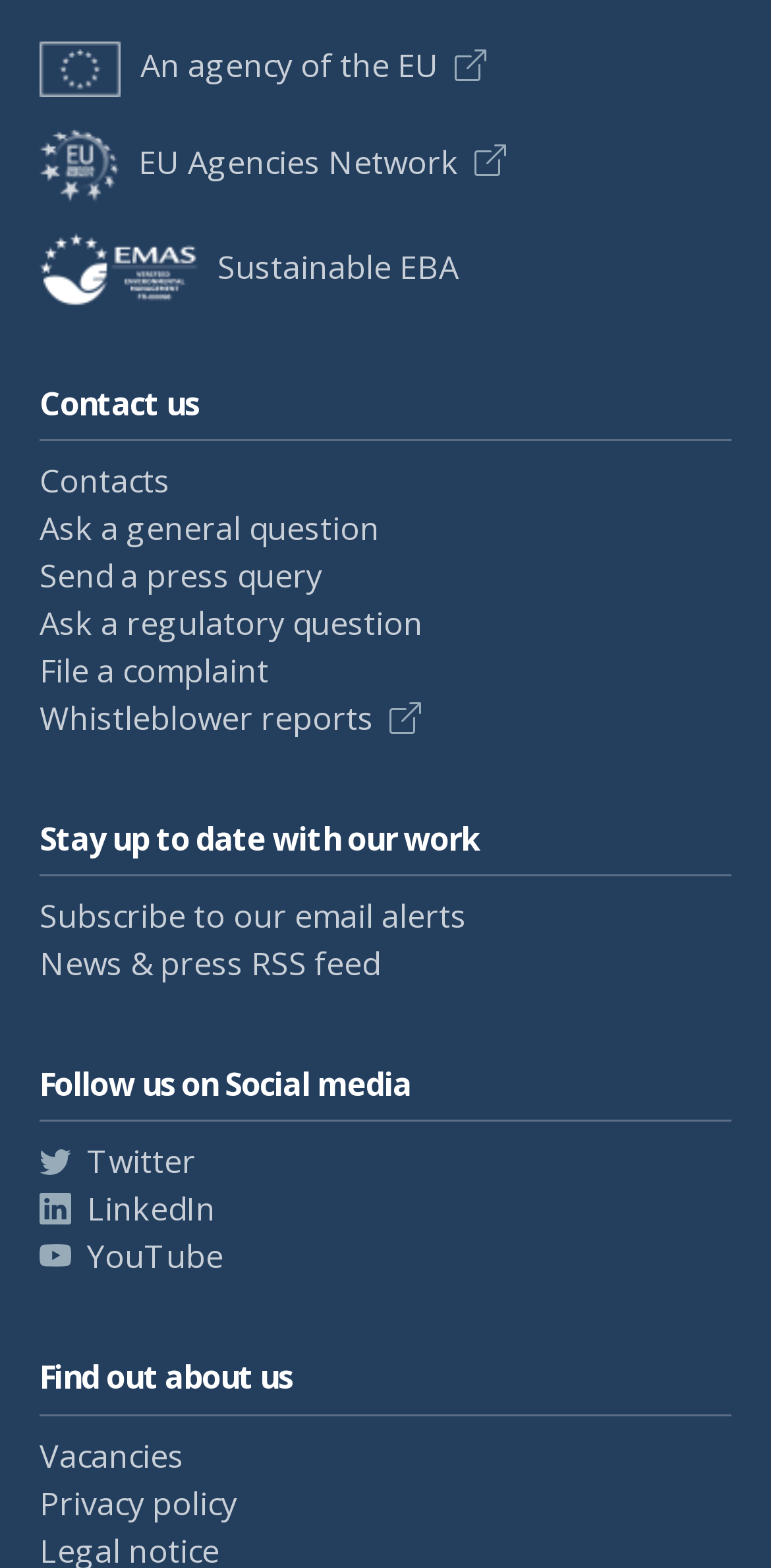Provide a short answer using a single word or phrase for the following question: 
How many ways are there to stay up to date with the organization's work?

2